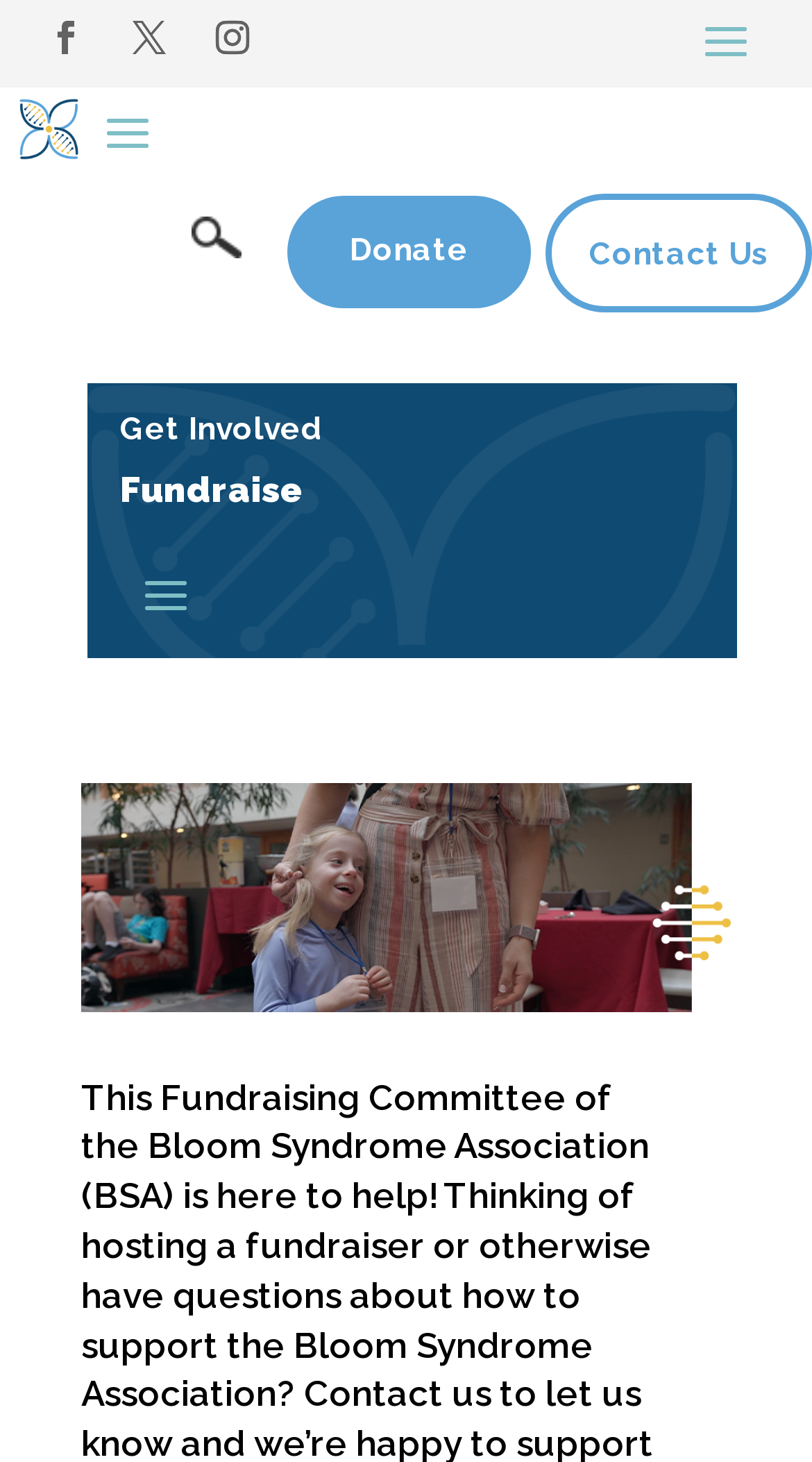What is the main theme of the webpage?
Please provide a single word or phrase as your answer based on the image.

Fundraising